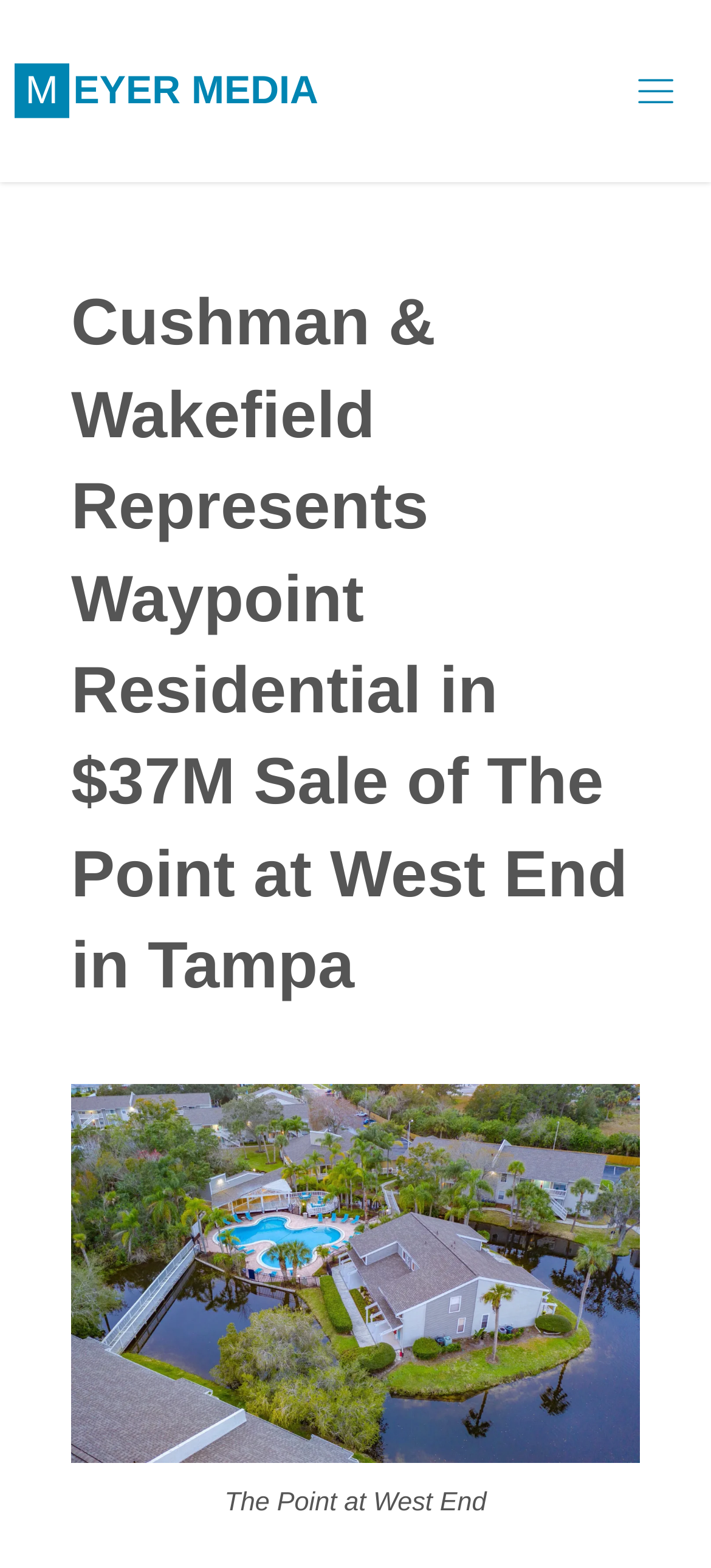Identify and provide the main heading of the webpage.

Cushman & Wakefield Represents Waypoint Residential in $37M Sale of The Point at West End in Tampa